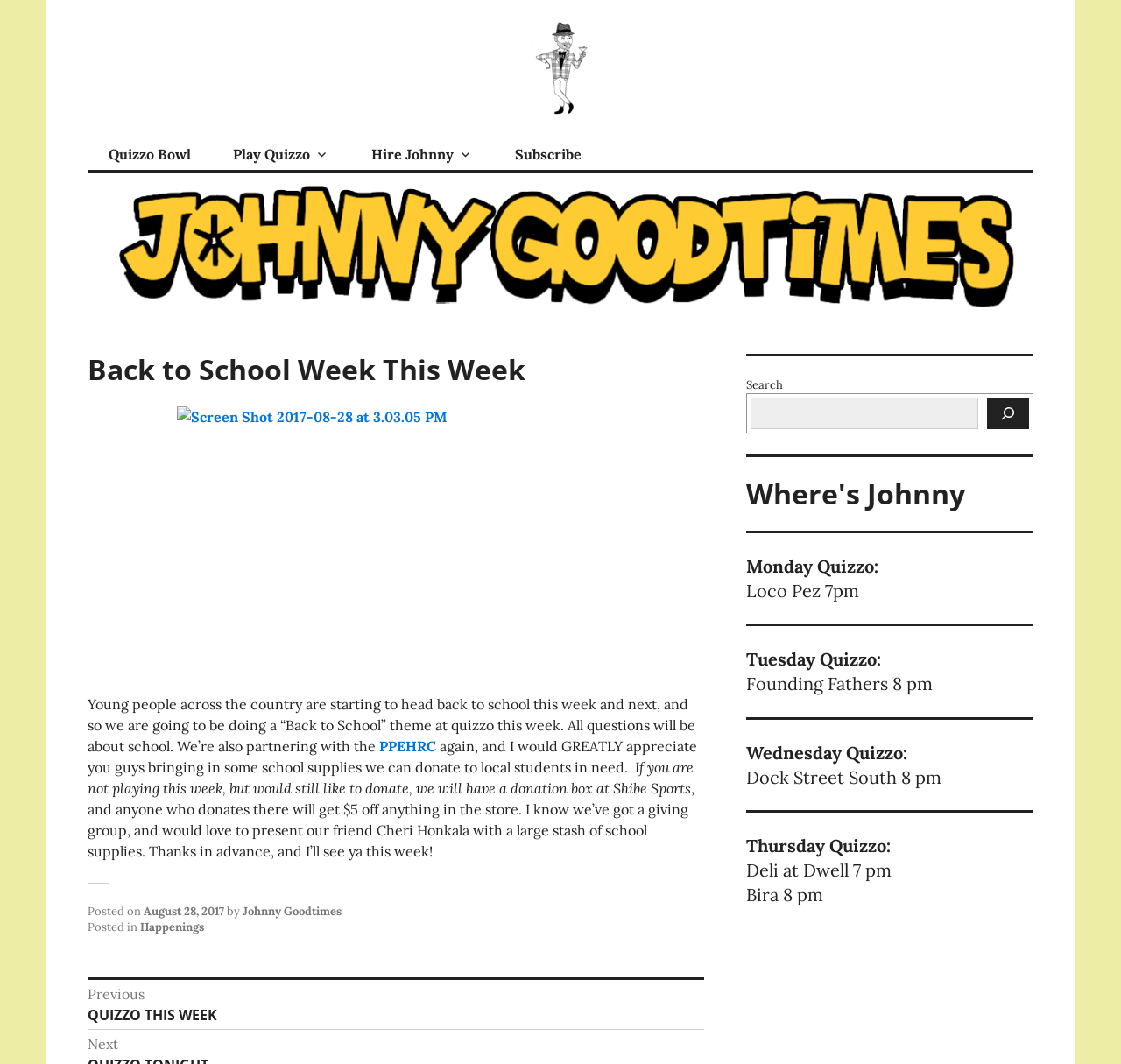Carefully observe the image and respond to the question with a detailed answer:
What is the theme of Quizzo this week?

The theme of Quizzo this week is 'Back to School' as mentioned in the article 'Back to School Week This Week' which states that all questions will be about school.